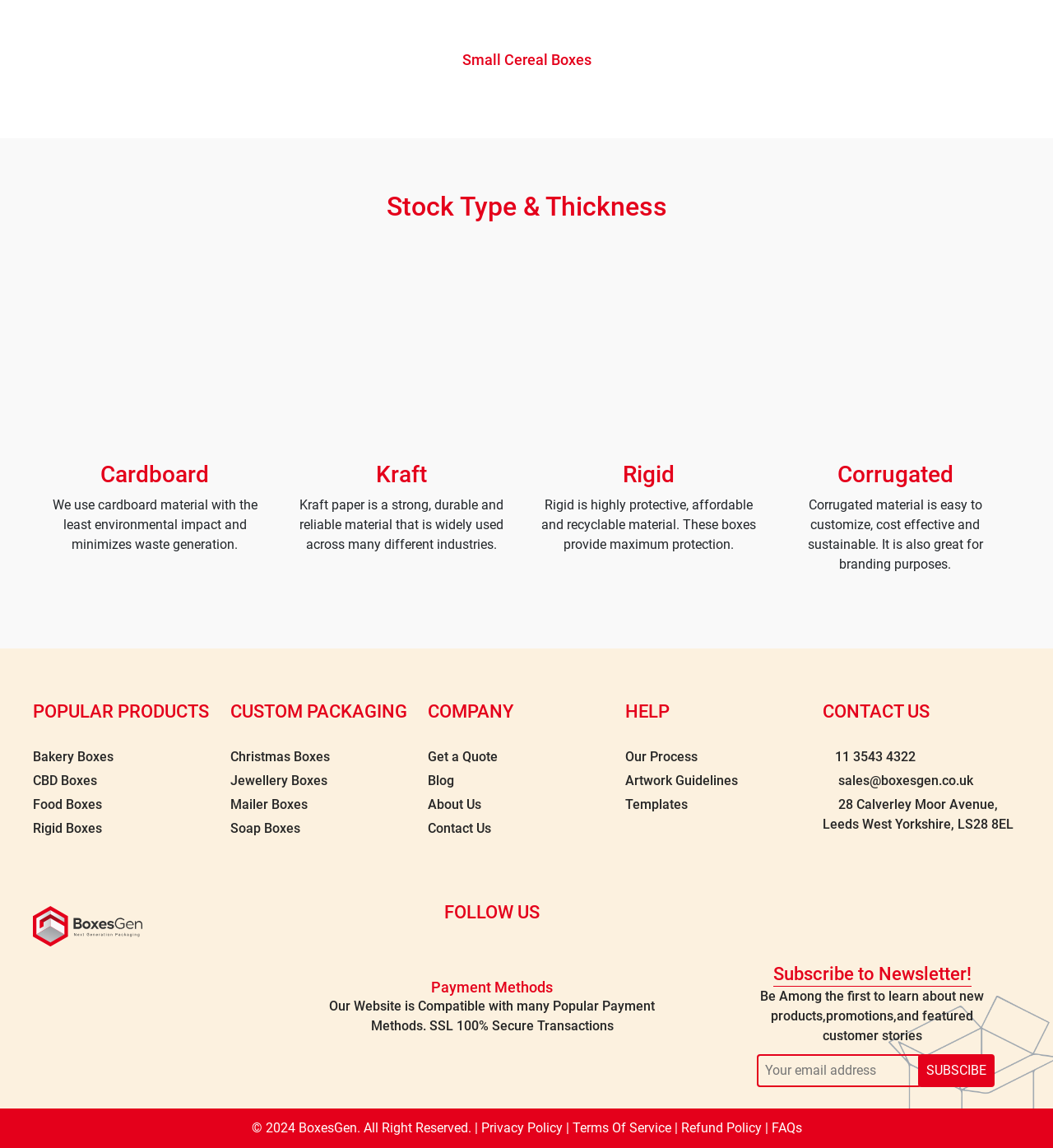Determine the bounding box coordinates for the clickable element required to fulfill the instruction: "Call the phone number". Provide the coordinates as four float numbers between 0 and 1, i.e., [left, top, right, bottom].

[0.793, 0.652, 0.87, 0.666]